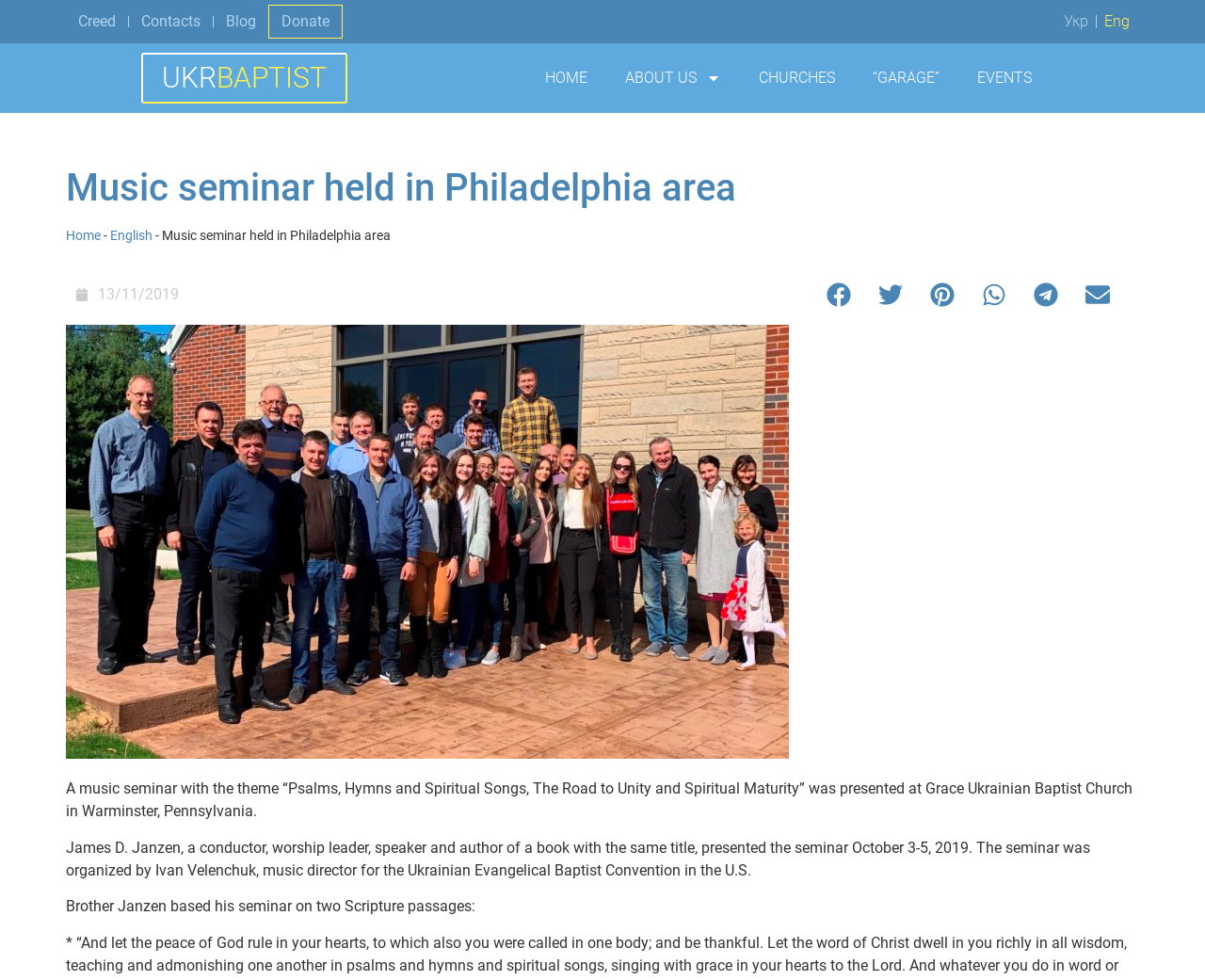What is the main heading of this webpage? Please extract and provide it.

Music seminar held in Philadelphia area